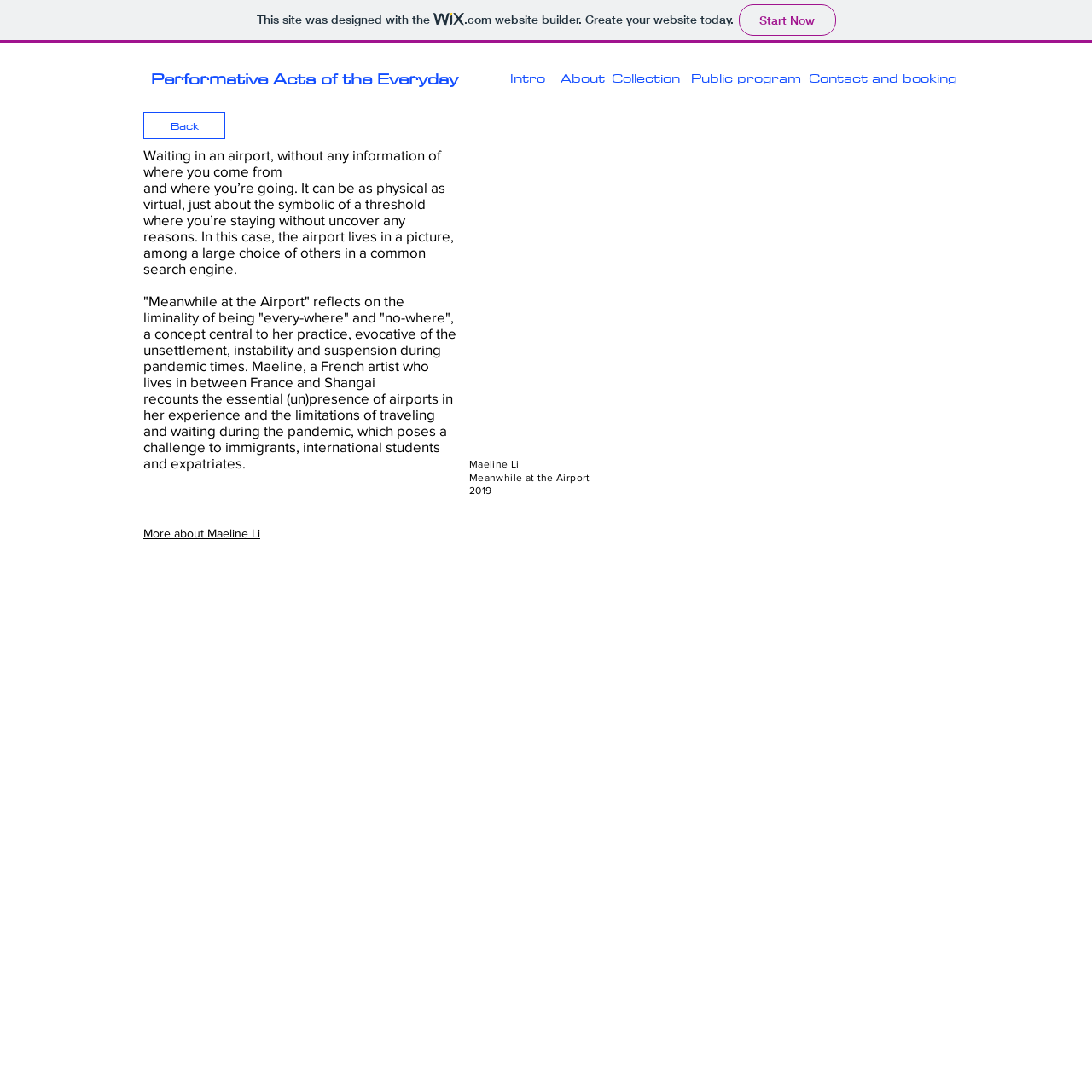Please identify the bounding box coordinates of the clickable area that will allow you to execute the instruction: "Read more about Maeline Li".

[0.131, 0.482, 0.238, 0.494]